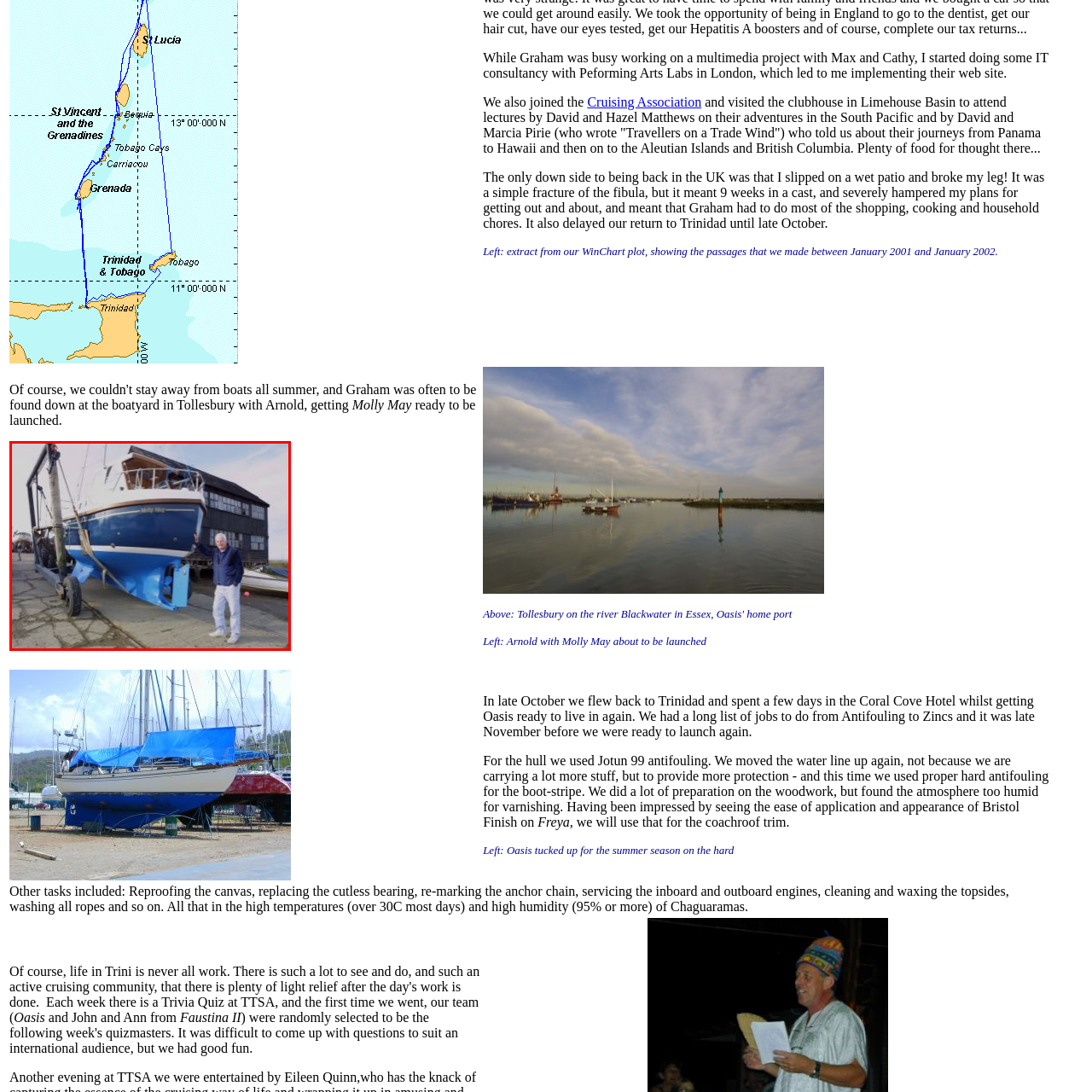Why is the boat on a lift?
Carefully look at the image inside the red bounding box and answer the question in a detailed manner using the visual details present.

The boat is positioned on a lift at a boatyard, suggesting that it has been pulled from the water for maintenance or repairs. This is a common practice in boat ownership, and the scene conveys a sense of activity and preparation for the vessel's re-launch.